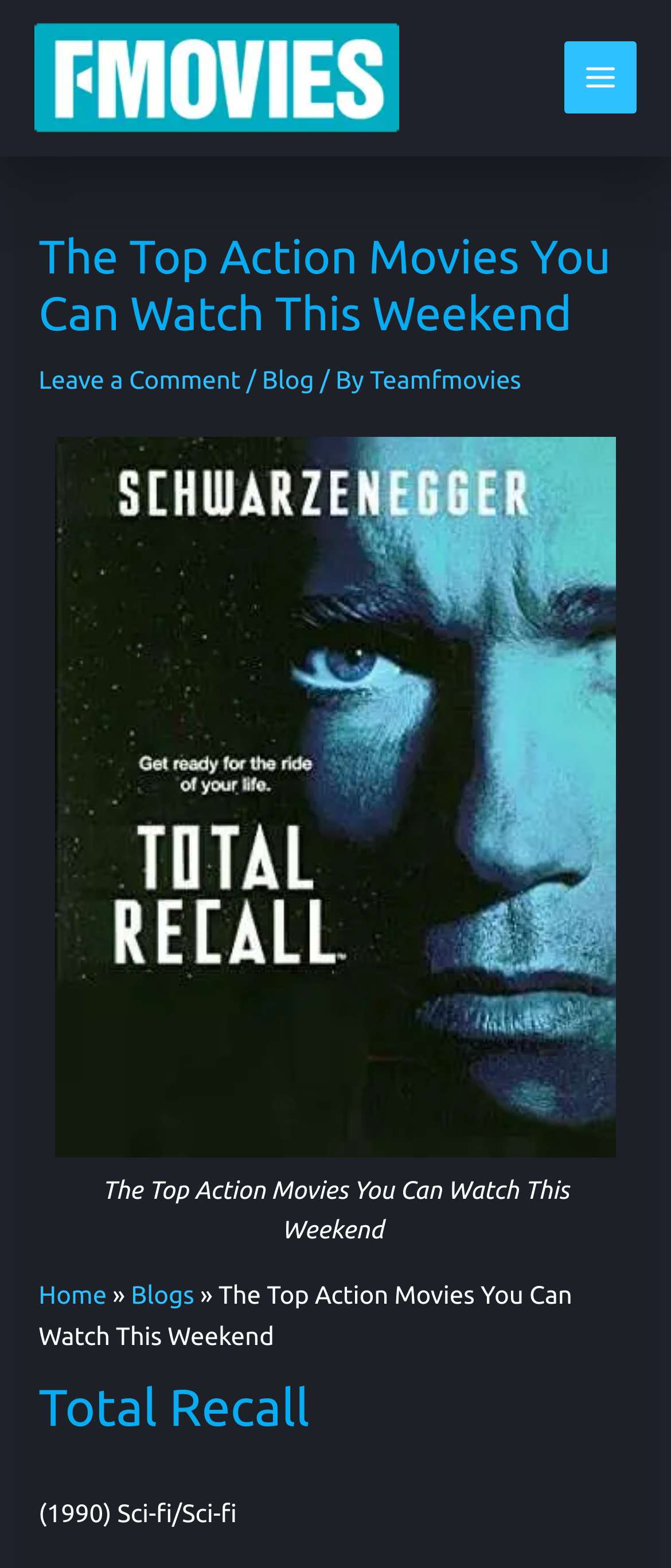Given the description "Leave a Comment", provide the bounding box coordinates of the corresponding UI element.

[0.058, 0.233, 0.359, 0.252]